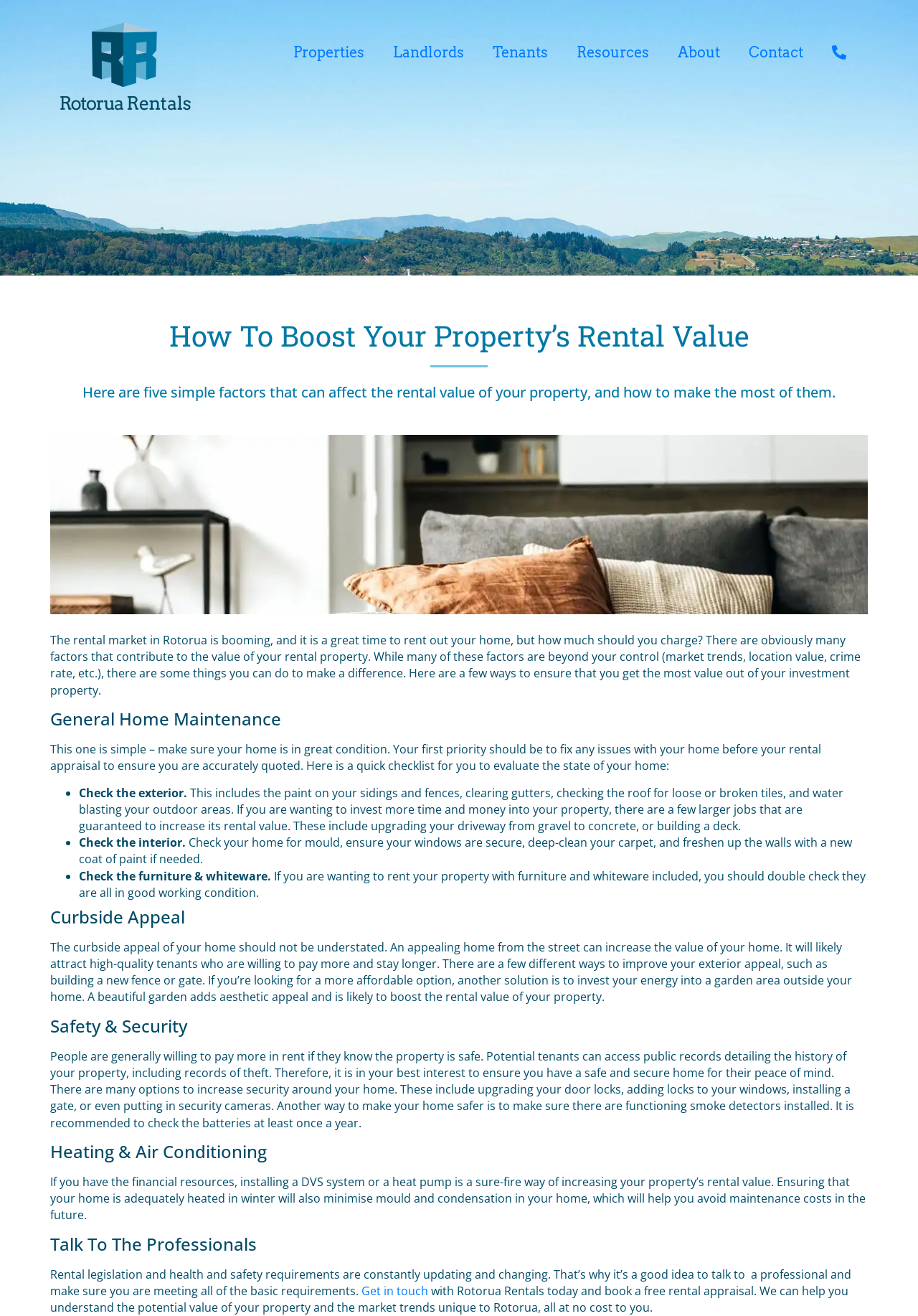Identify the main heading from the webpage and provide its text content.

How To Boost Your Property’s Rental Value